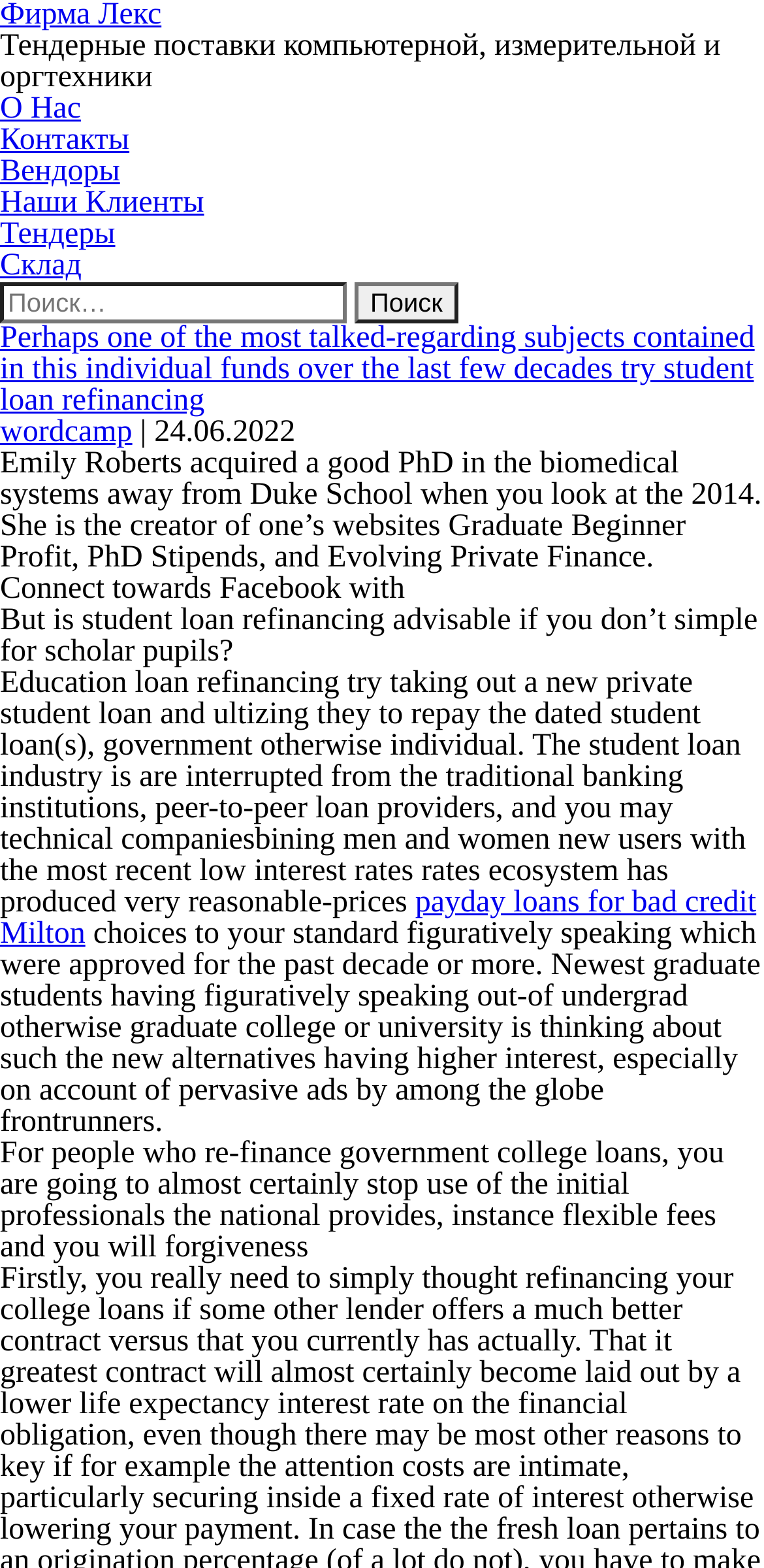What happens if you refinance government college loans?
With the help of the image, please provide a detailed response to the question.

The webpage warns that if you refinance government college loans, you may lose the original benefits provided by the government, such as flexible repayment and forgiveness options.